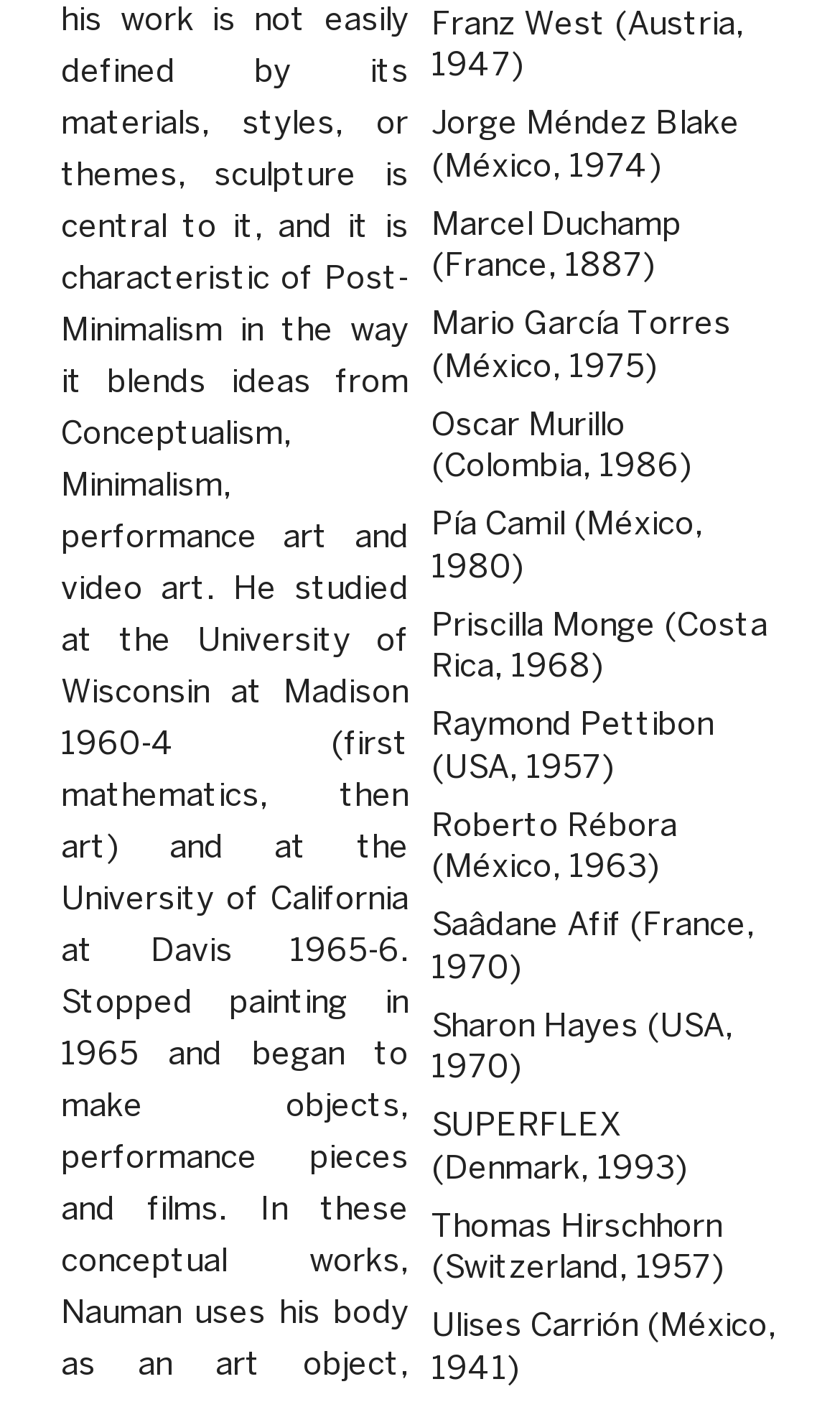Pinpoint the bounding box coordinates of the element to be clicked to execute the instruction: "Read about Ulises Carrión's life".

[0.514, 0.934, 0.927, 0.994]